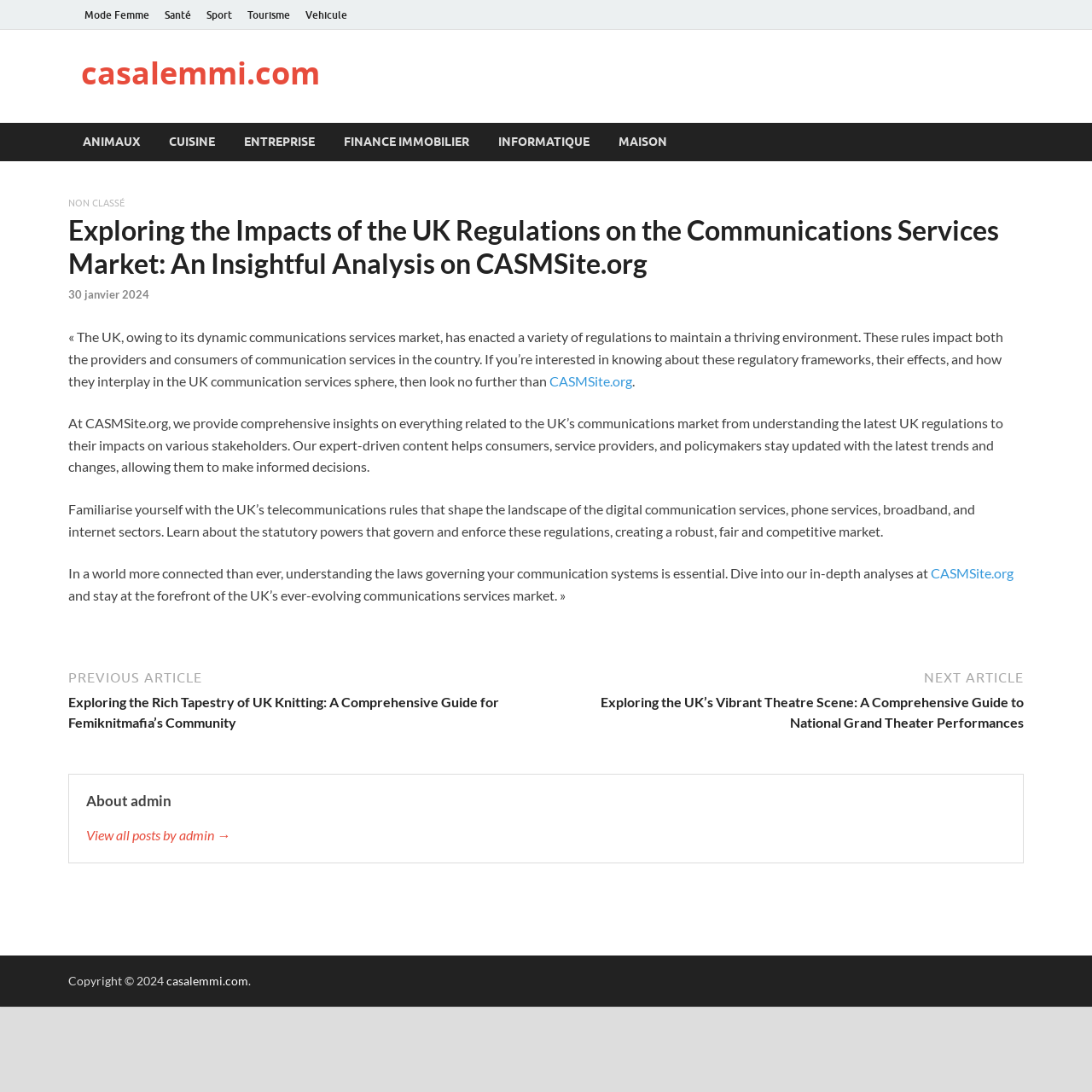What is the copyright year of the website?
Answer the question based on the image using a single word or a brief phrase.

2024